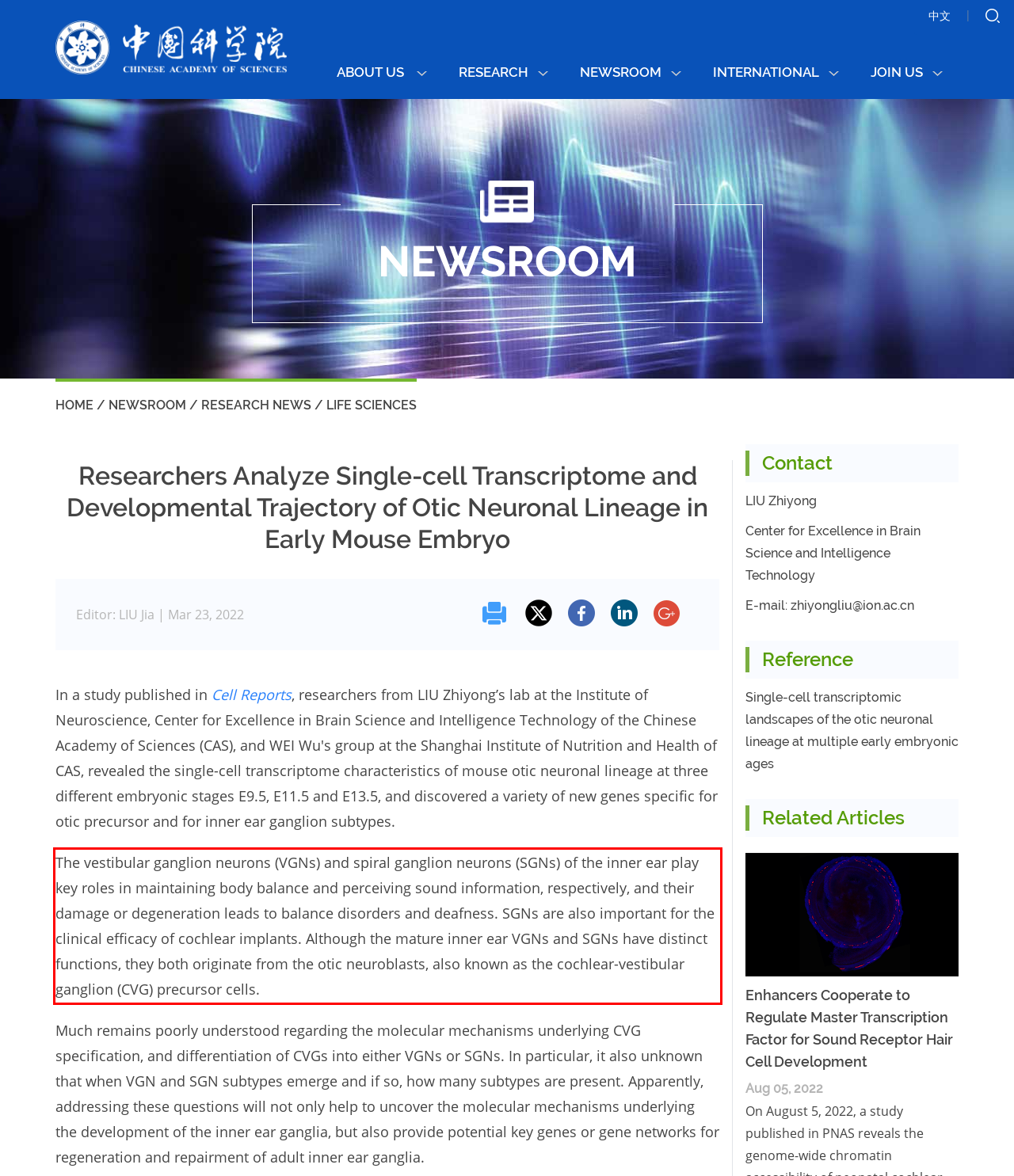Within the screenshot of the webpage, locate the red bounding box and use OCR to identify and provide the text content inside it.

The vestibular ganglion neurons (VGNs) and spiral ganglion neurons (SGNs) of the inner ear play key roles in maintaining body balance and perceiving sound information, respectively, and their damage or degeneration leads to balance disorders and deafness. SGNs are also important for the clinical efficacy of cochlear implants. Although the mature inner ear VGNs and SGNs have distinct functions, they both originate from the otic neuroblasts, also known as the cochlear-vestibular ganglion (CVG) precursor cells.